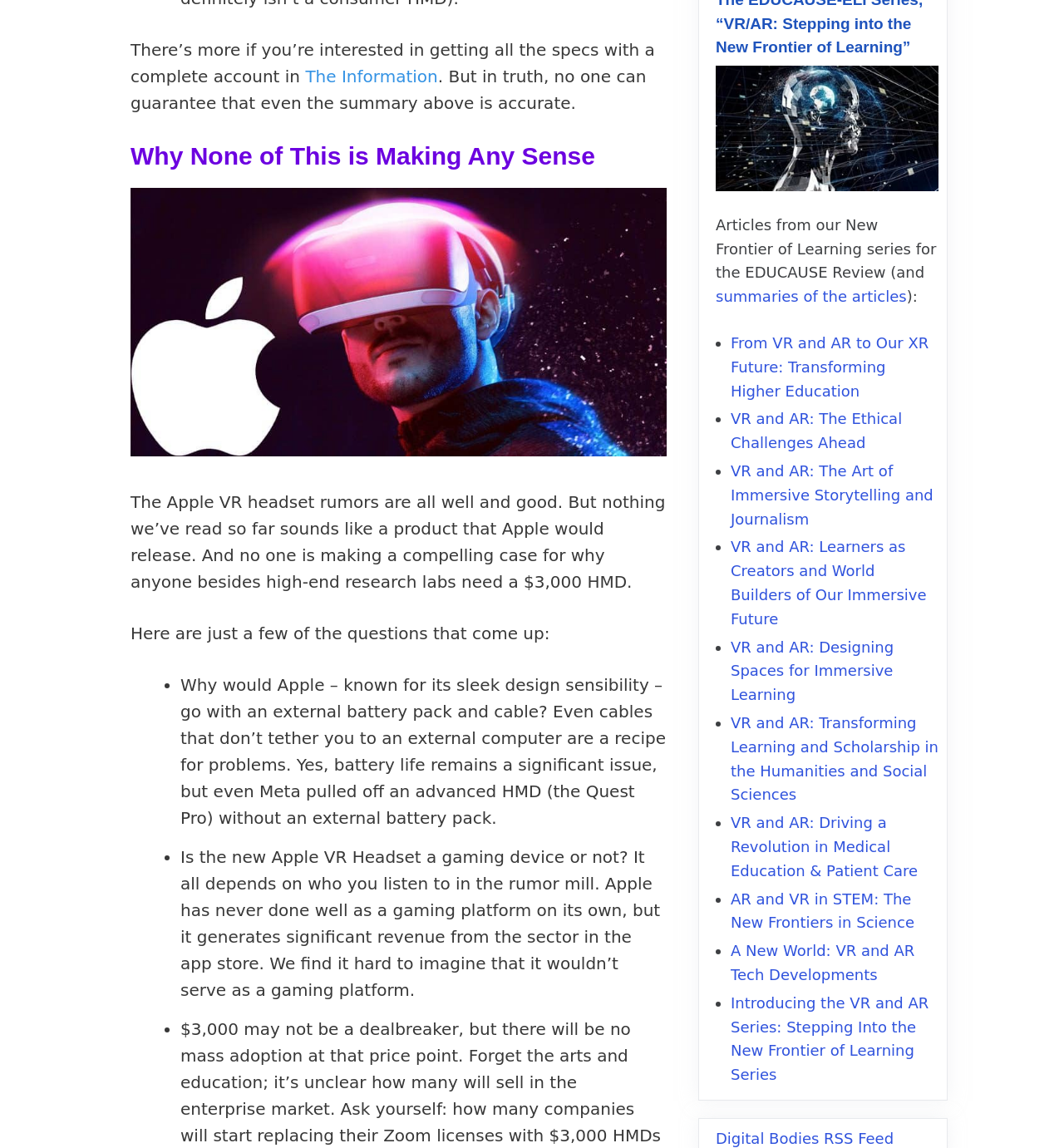What is the series of articles about?
Please provide a single word or phrase as your answer based on the image.

New Frontier of Learning